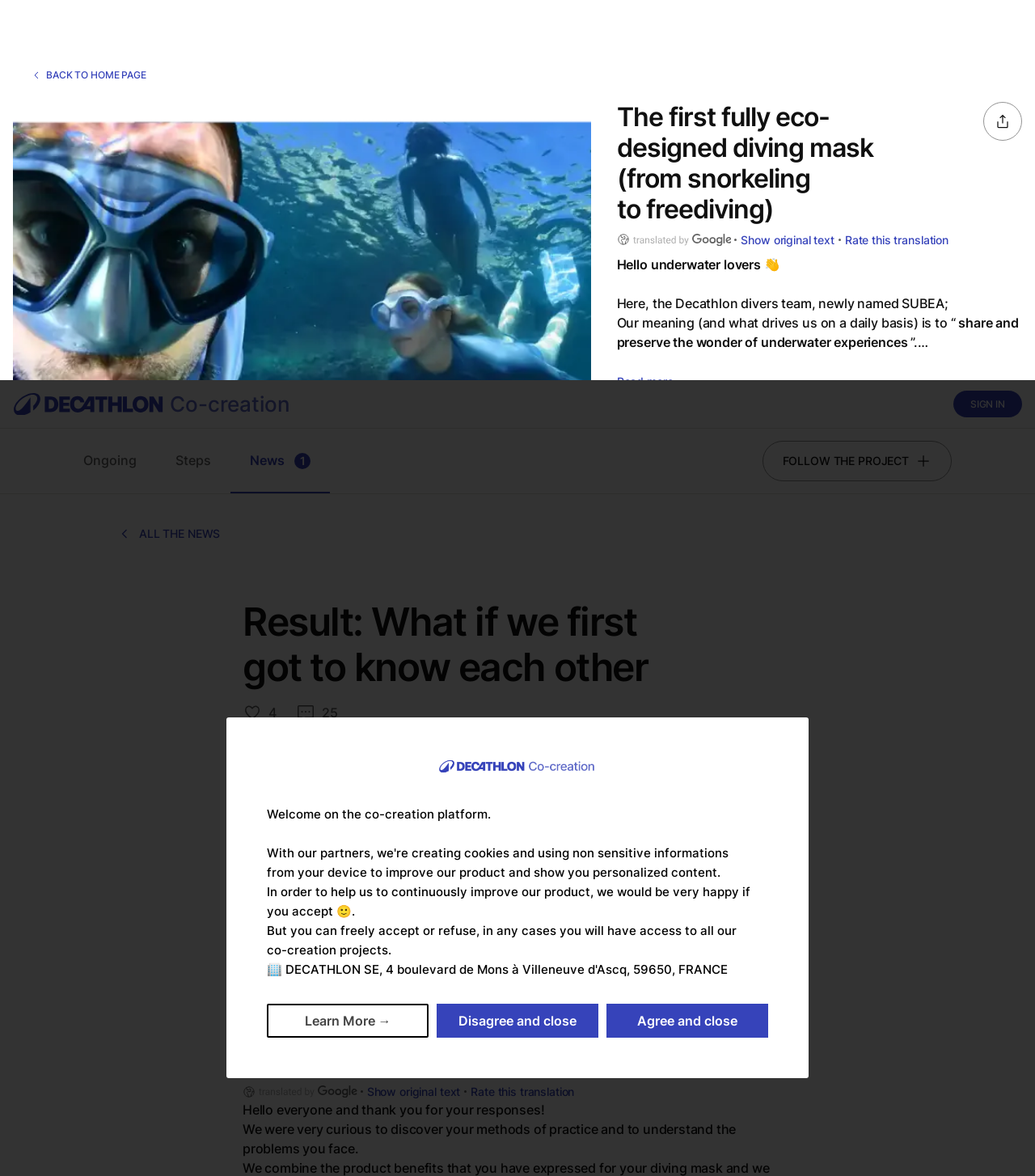What is the name of the person who posted the message?
Please provide an in-depth and detailed response to the question.

I found the answer by looking at the StaticText elements with the text 'RAPHAEL' and 'Raphael'. These elements are located near the end of the text, which suggests that they are related to the author of the message.